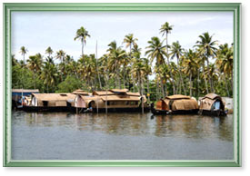What is Alappuzha famous for?
Look at the image and provide a short answer using one word or a phrase.

Picturesque backwaters